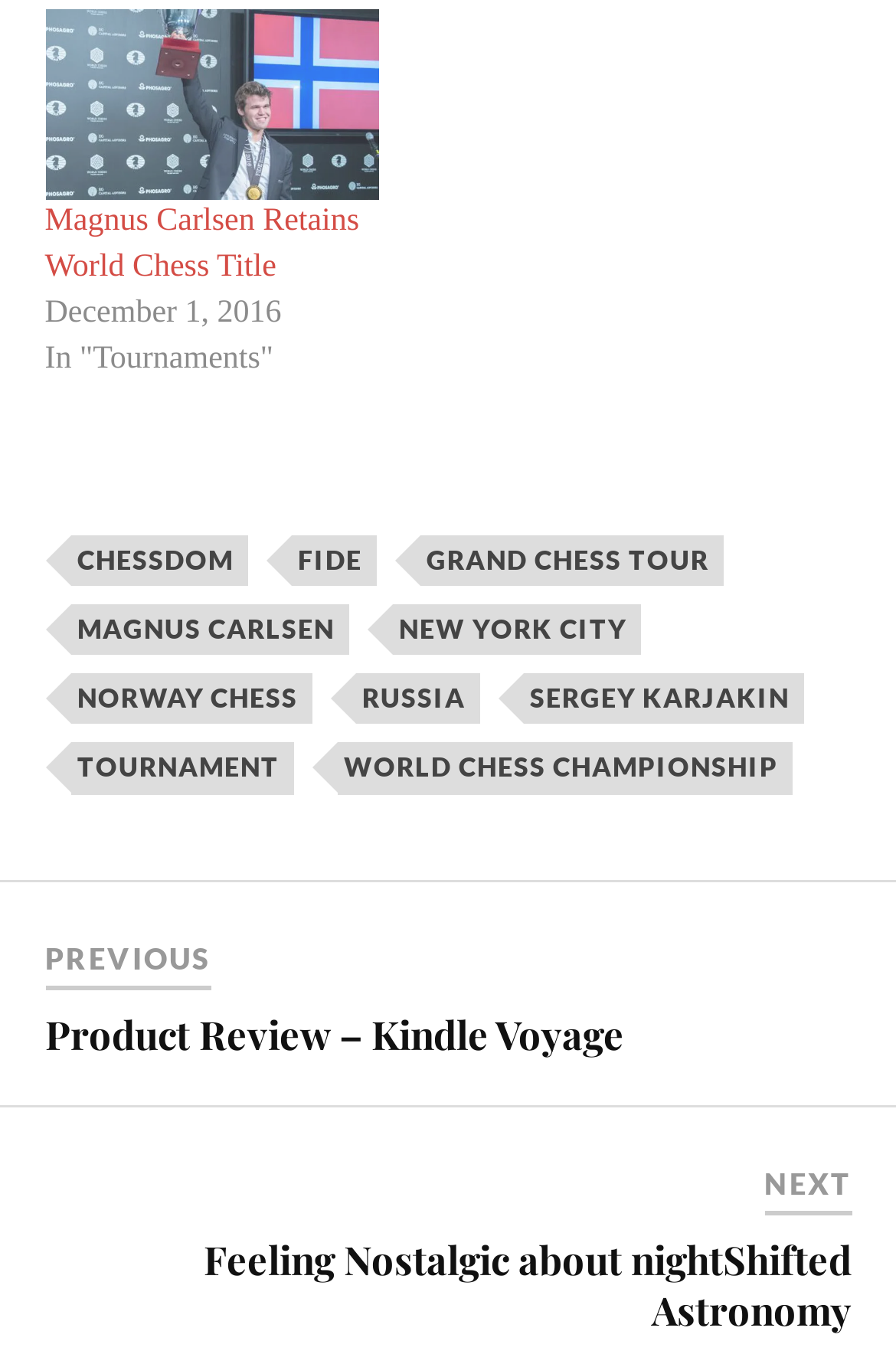Pinpoint the bounding box coordinates of the area that must be clicked to complete this instruction: "Go to the next page".

[0.853, 0.854, 0.95, 0.881]